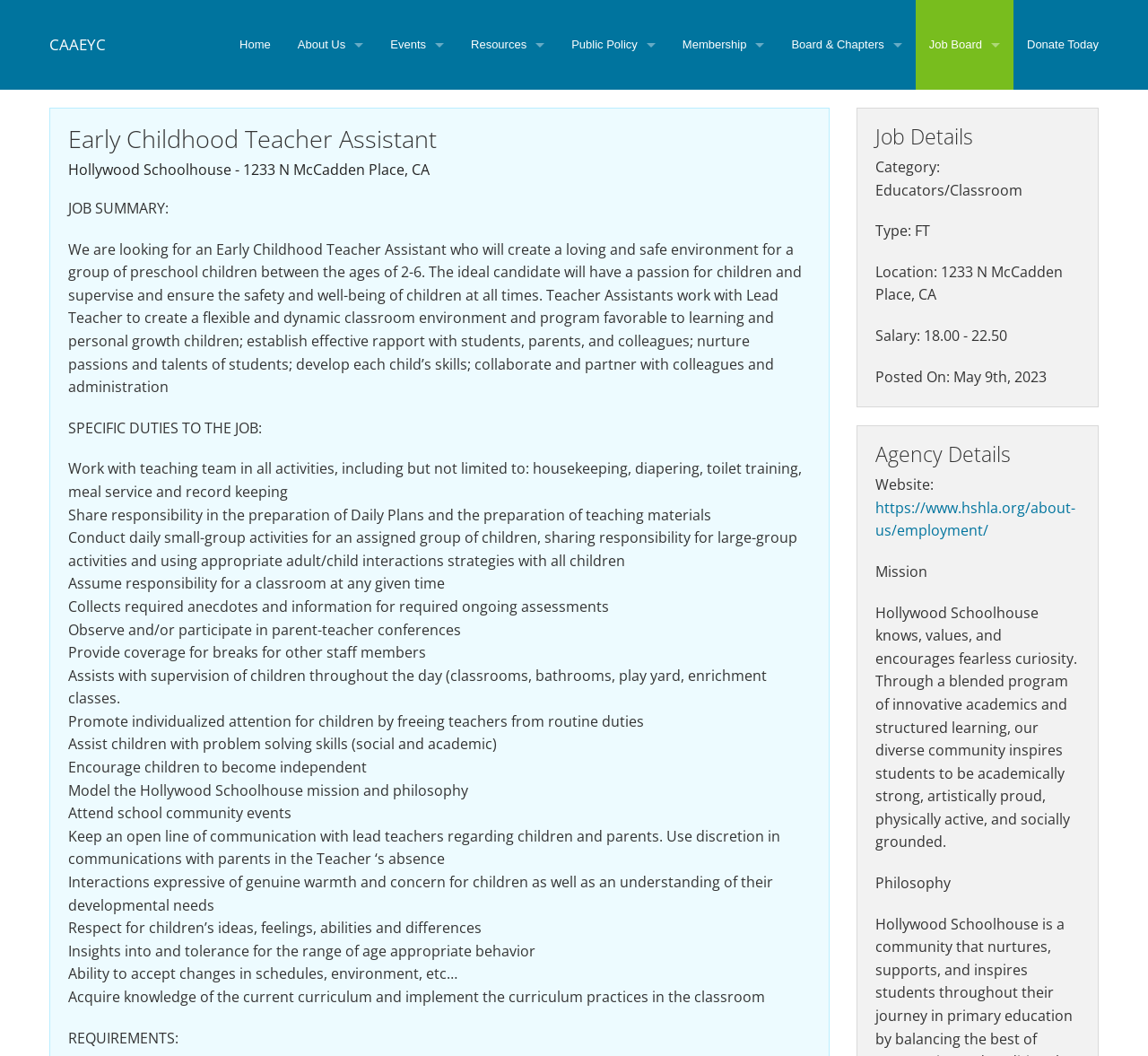Show the bounding box coordinates for the element that needs to be clicked to execute the following instruction: "Click on TICKETS". Provide the coordinates in the form of four float numbers between 0 and 1, i.e., [left, top, right, bottom].

None